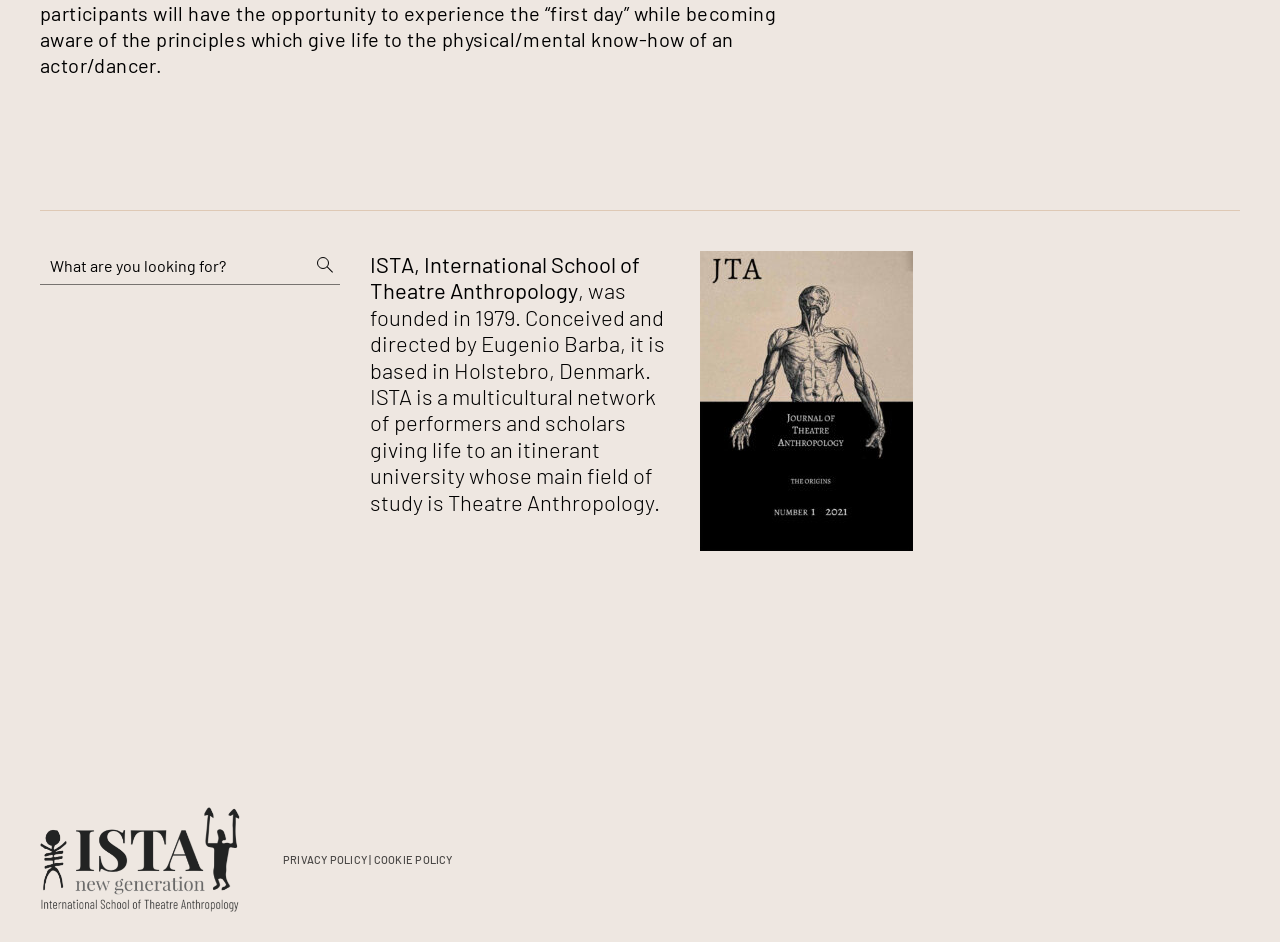Please respond to the question using a single word or phrase:
Is the search button enabled?

No